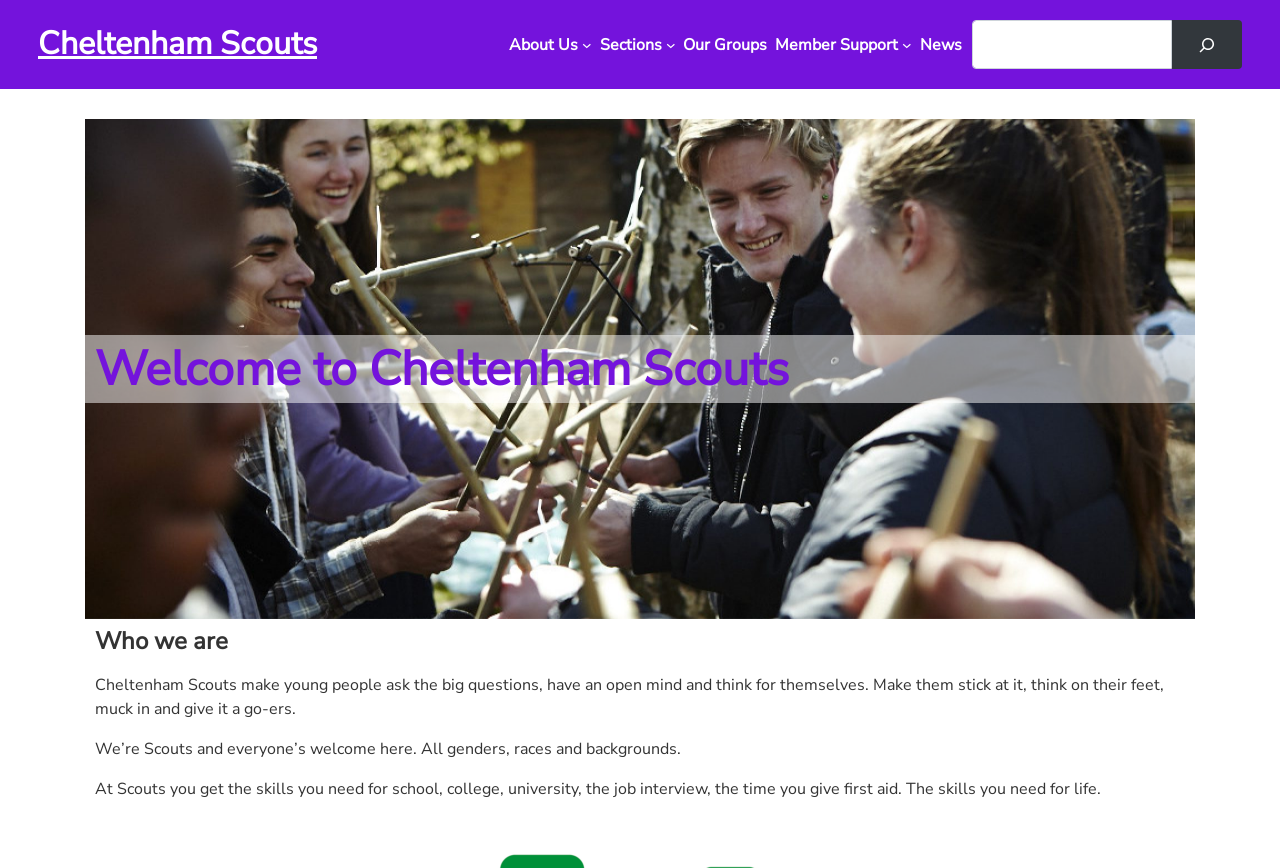Identify the bounding box coordinates of the clickable region to carry out the given instruction: "Click the 'News' link".

[0.719, 0.038, 0.752, 0.065]